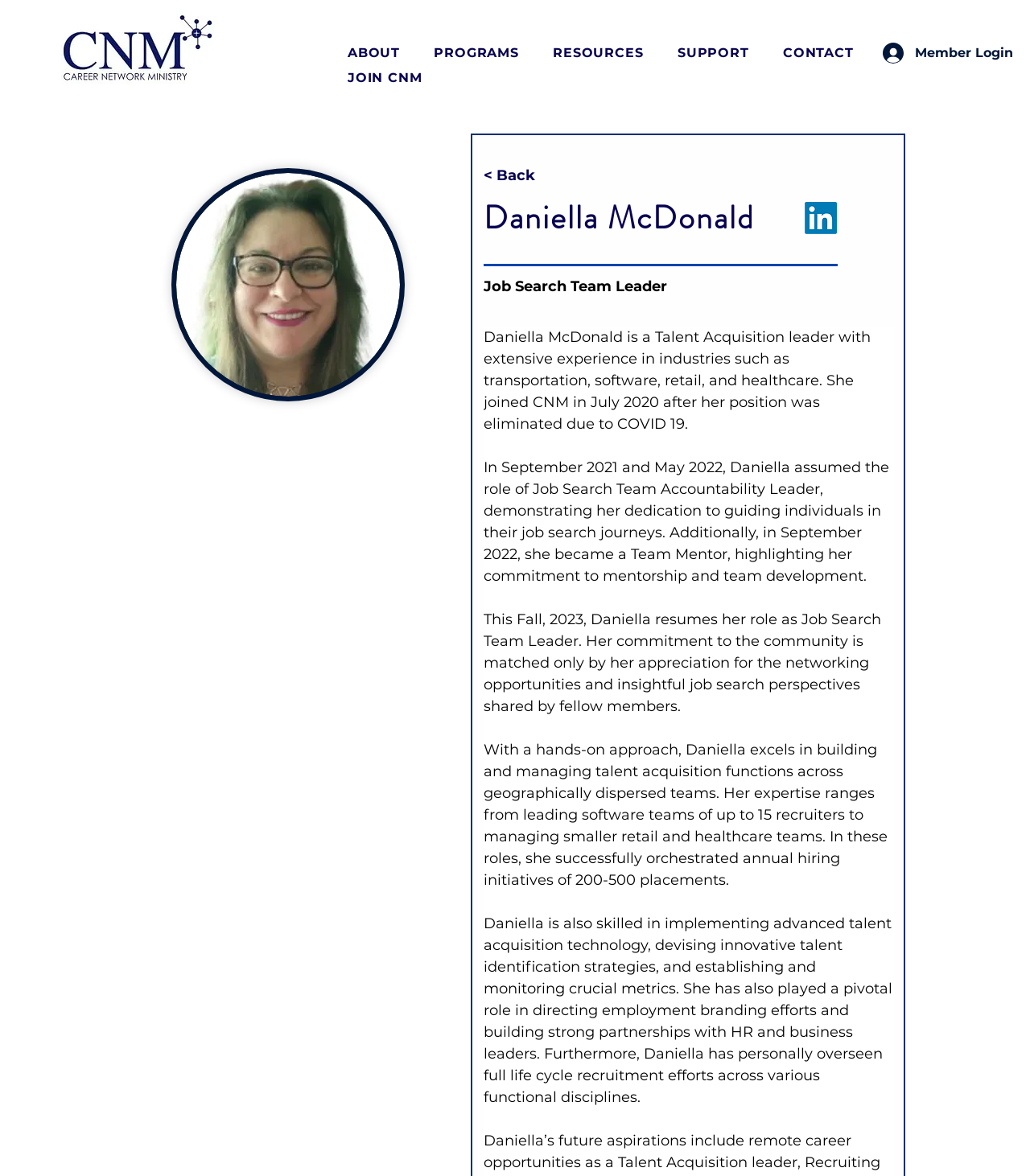Highlight the bounding box coordinates of the element you need to click to perform the following instruction: "Click the LinkedIn link."

[0.781, 0.172, 0.812, 0.199]